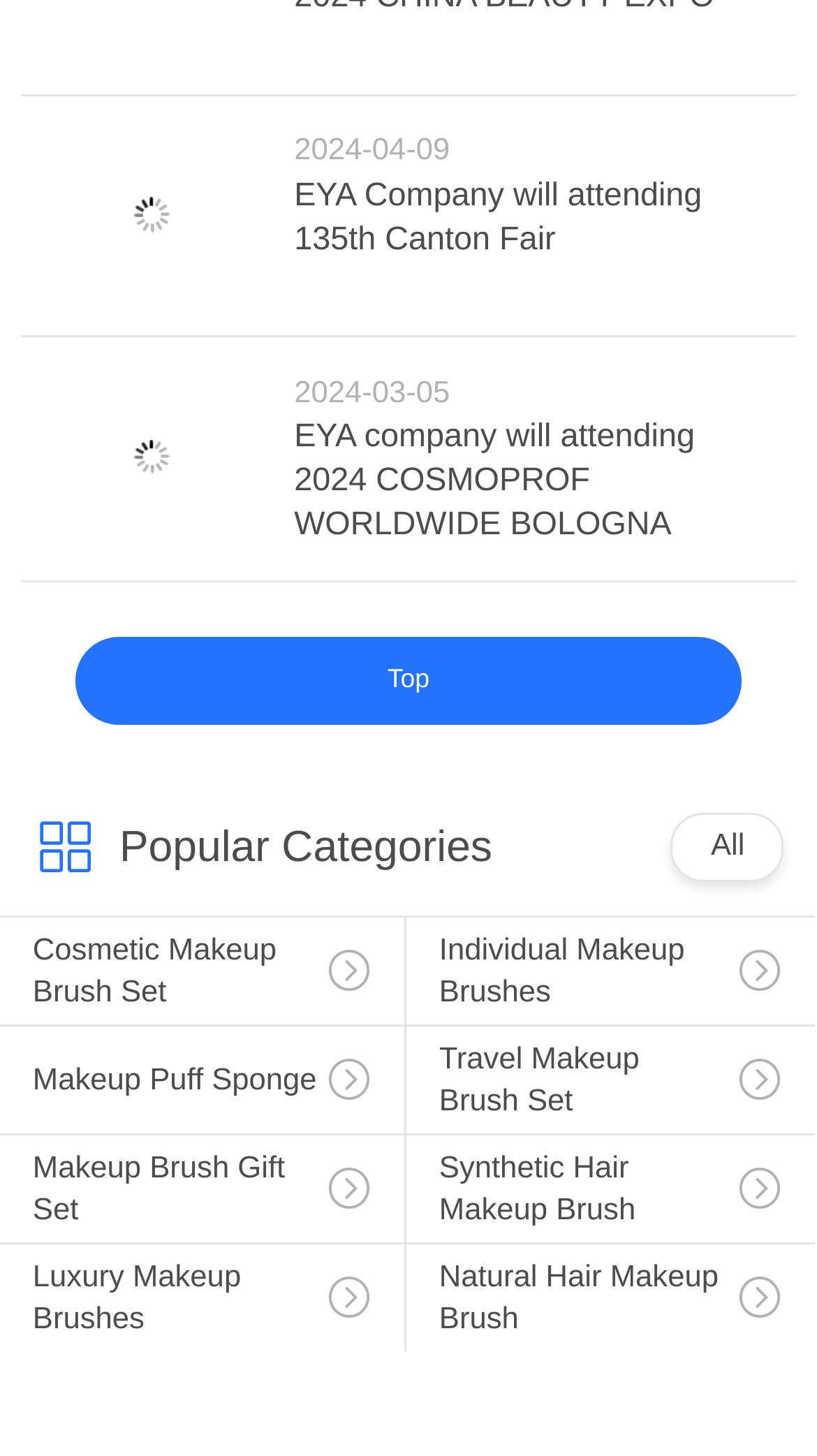What is the category of 'Cosmetic Makeup Brush Set'?
Refer to the image and respond with a one-word or short-phrase answer.

Popular Categories